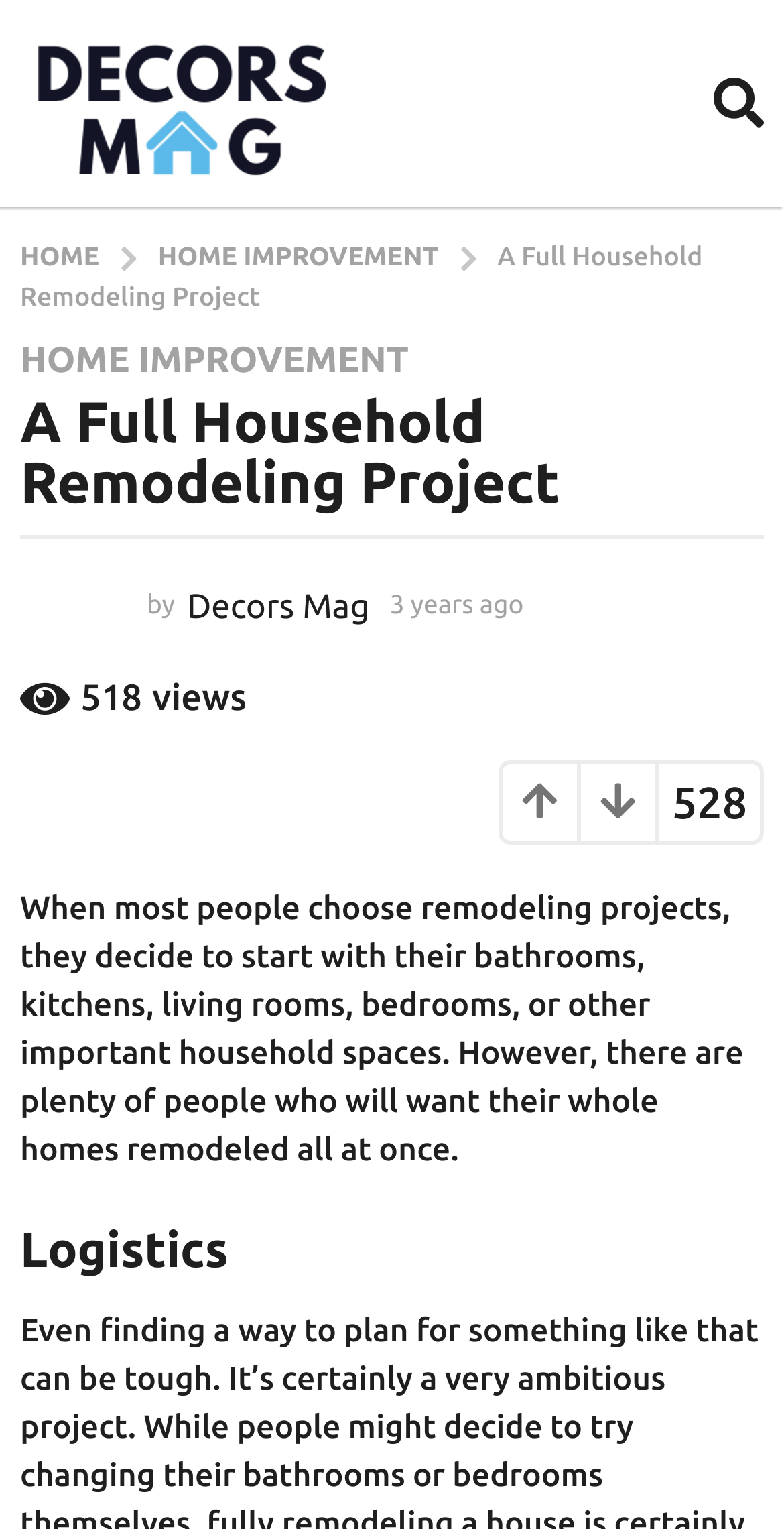Please answer the following question using a single word or phrase: 
What is the next section of the article after the introduction?

Logistics